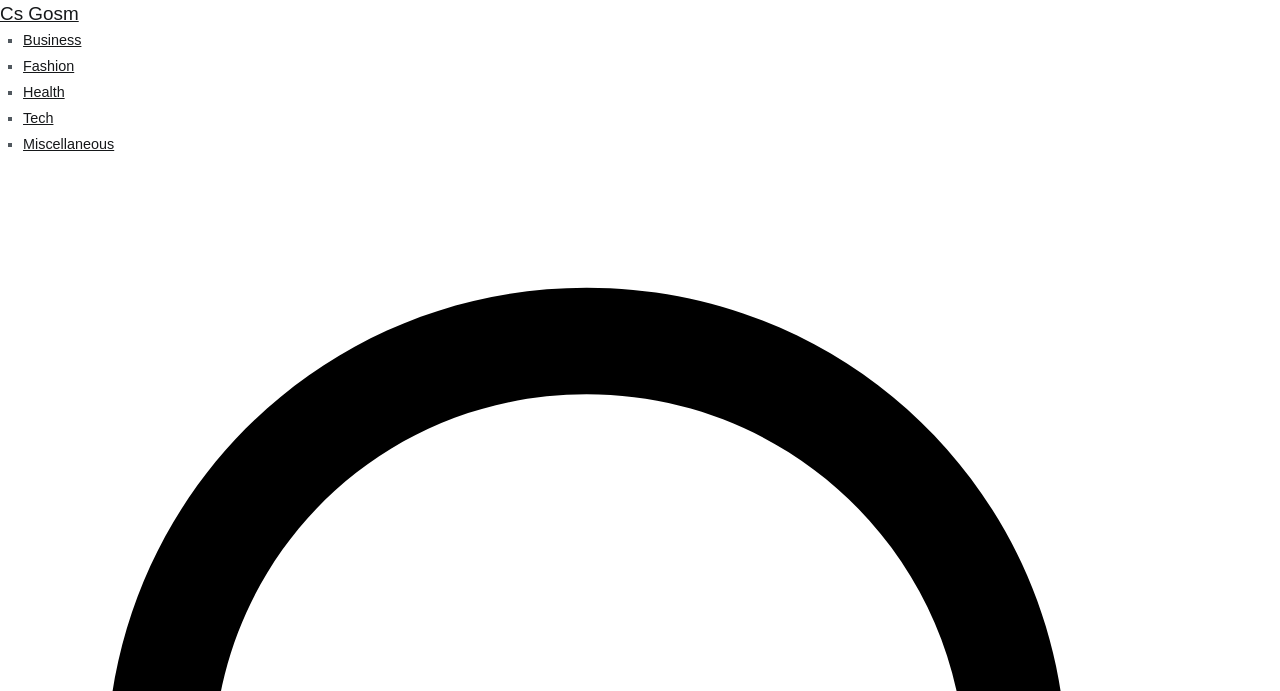What is the first category listed?
We need a detailed and meticulous answer to the question.

I looked at the webpage and found that the first category listed is Business, which is indicated by a bullet point and is located at the top of the list.